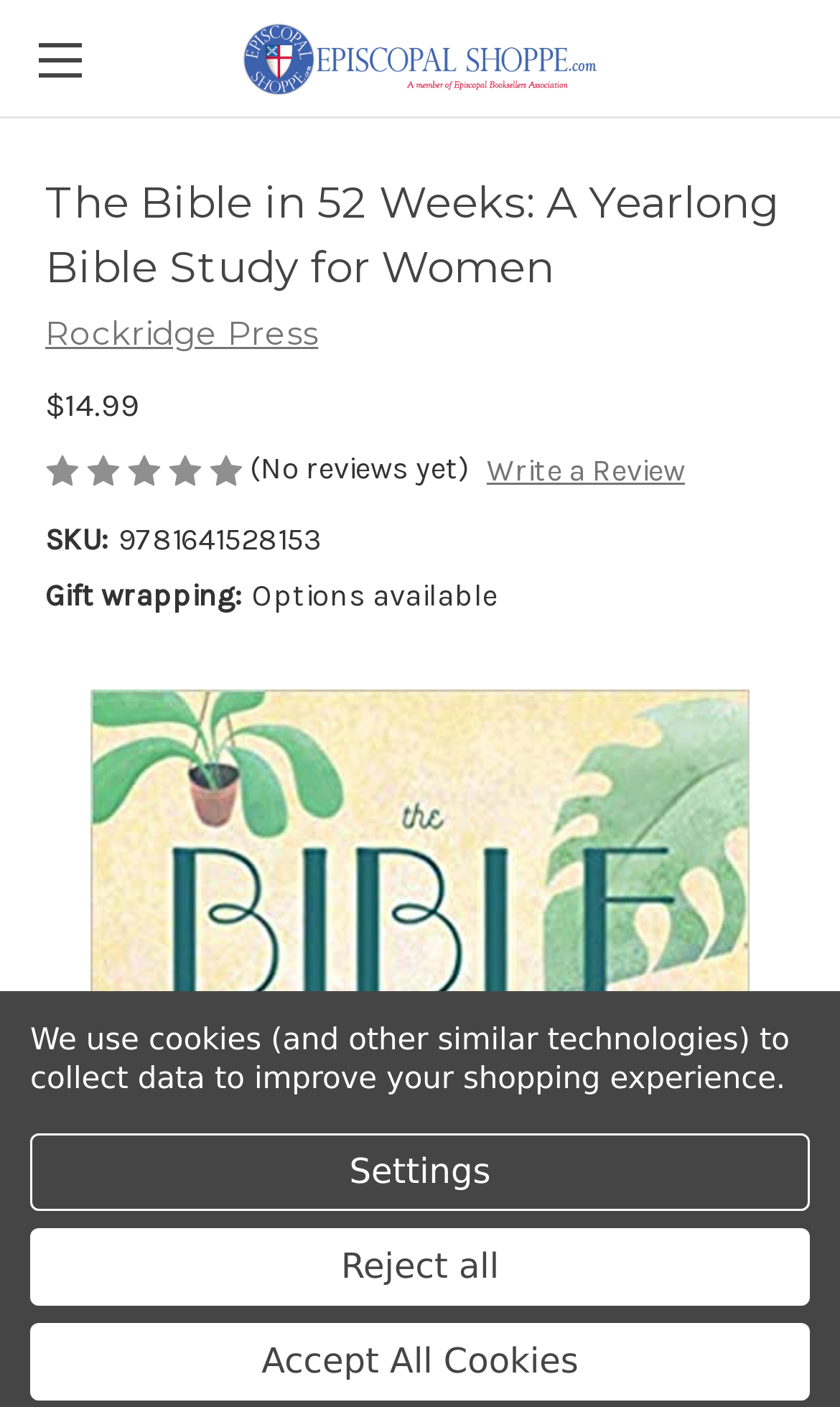Can you extract the primary headline text from the webpage?

The Bible in 52 Weeks: A Yearlong Bible Study for Women